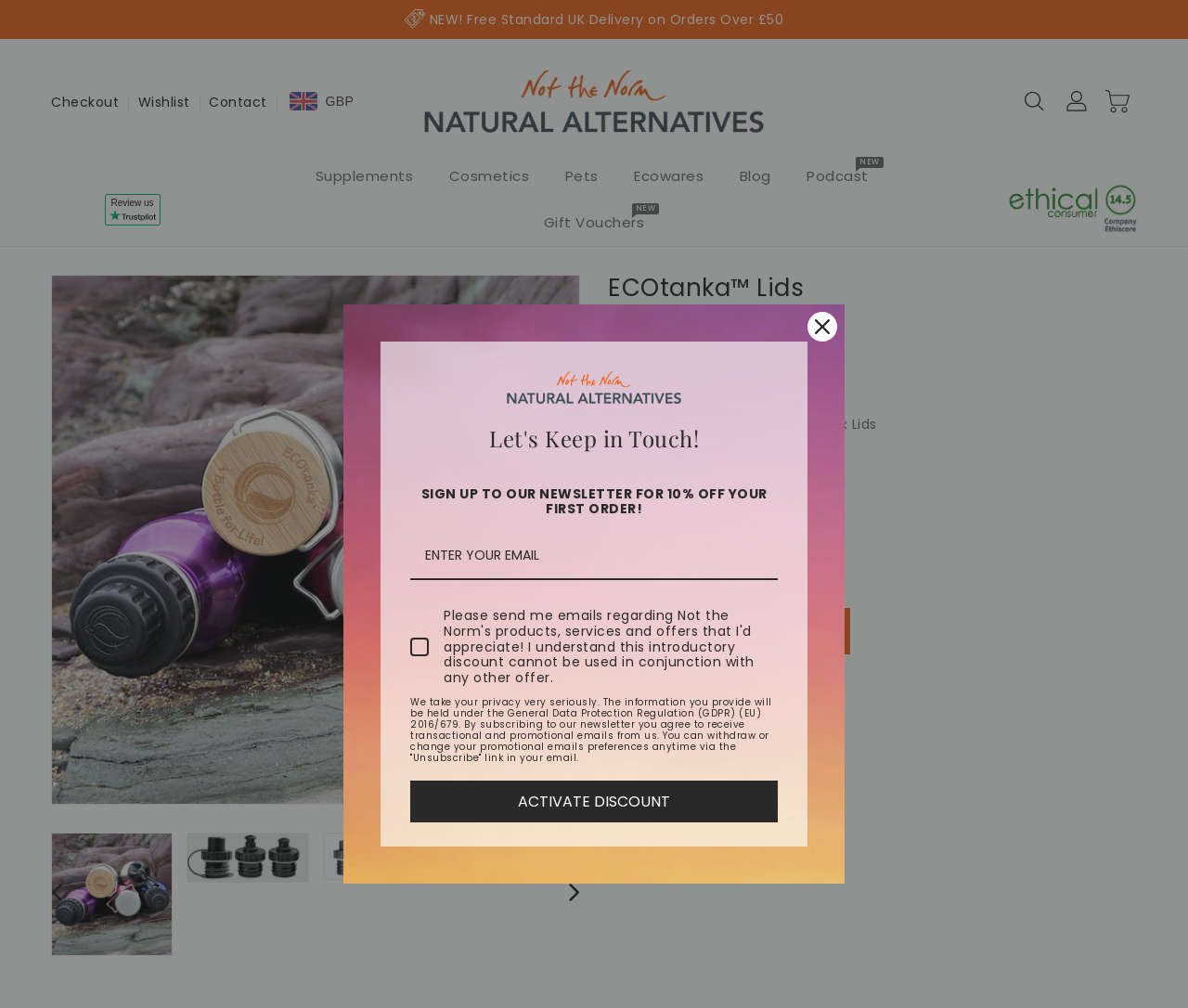Locate the bounding box coordinates of the clickable region to complete the following instruction: "Write a review for the ECOtanka Lids product."

[0.597, 0.33, 0.689, 0.349]